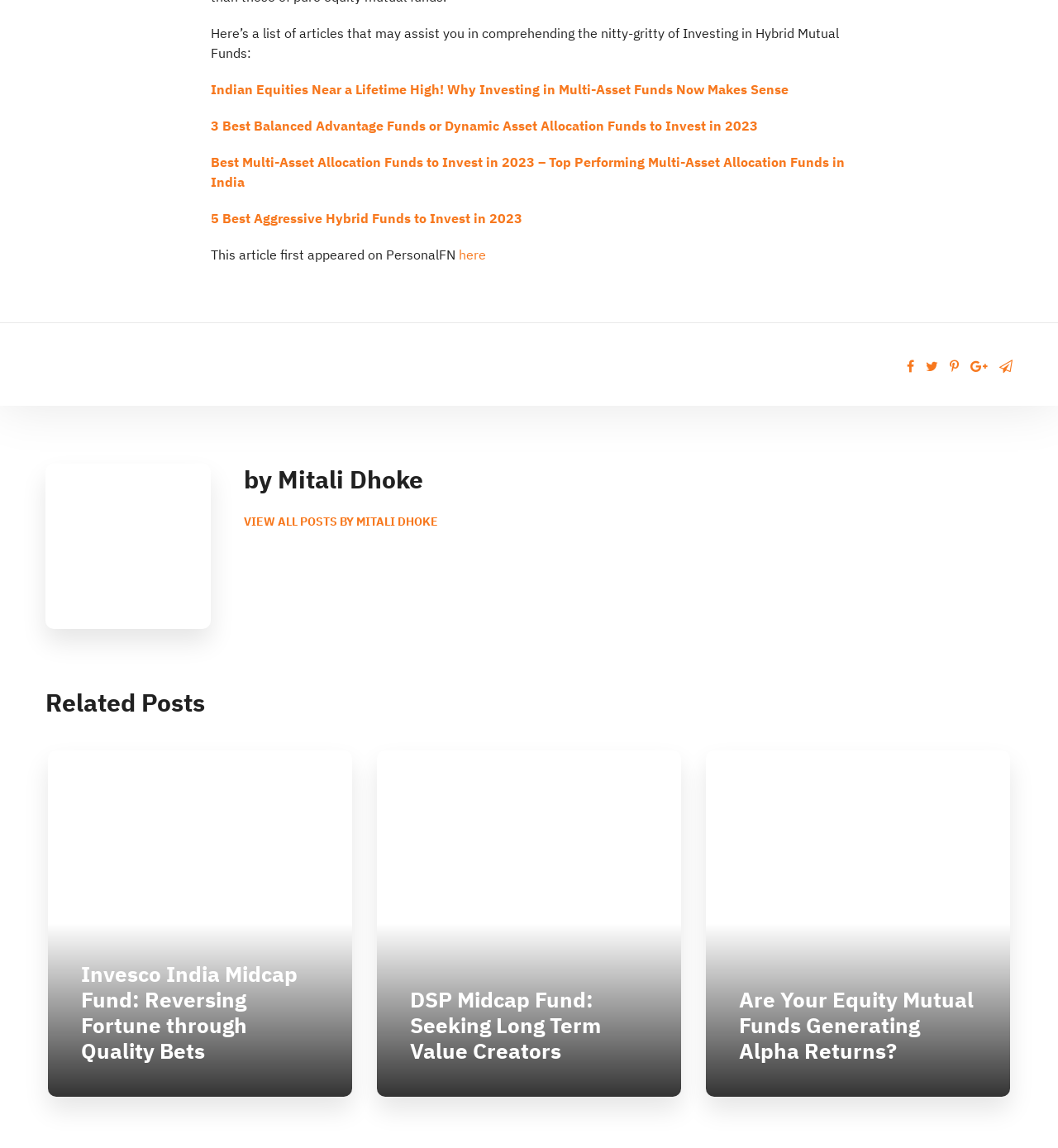Locate the bounding box coordinates of the area to click to fulfill this instruction: "Read article about Invesco India Midcap Fund". The bounding box should be presented as four float numbers between 0 and 1, in the order [left, top, right, bottom].

[0.046, 0.654, 0.333, 0.955]